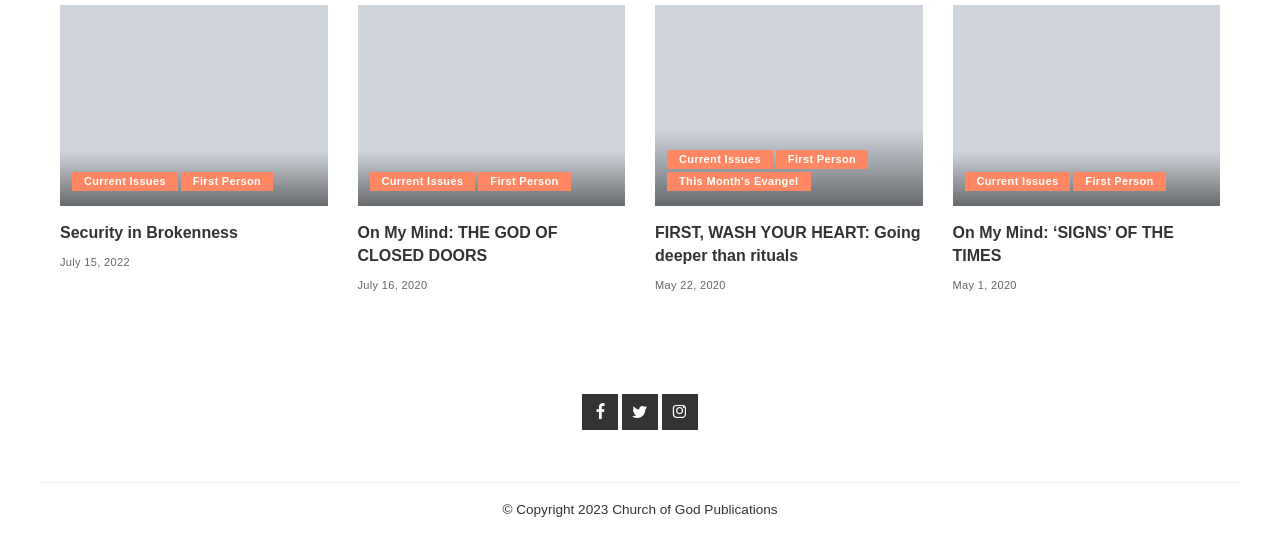What is the title of the first article?
Please provide a detailed and thorough answer to the question.

The first article's title can be found by looking at the first heading element, which is 'Security in Brokenness'. This is also confirmed by the link with the same text, 'Security in Brokenness', which is located above the heading element.